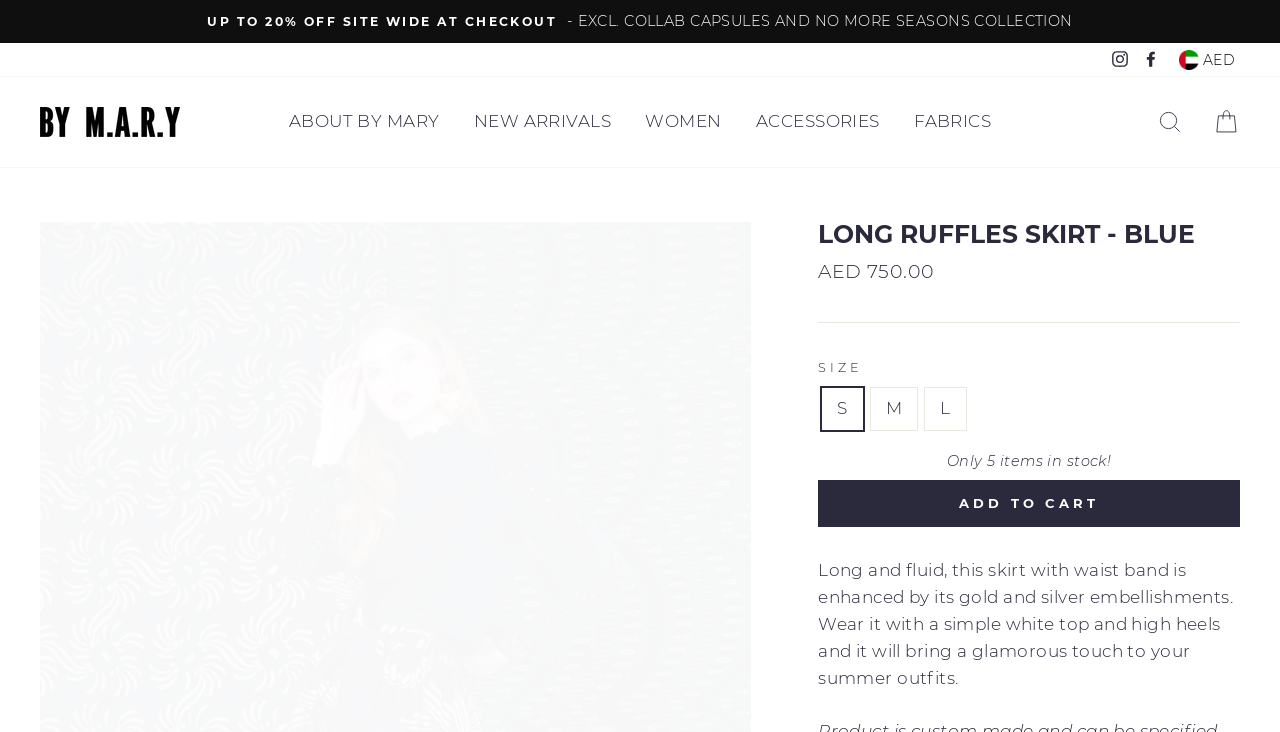What is the function of the button with the text 'ADD TO CART'?
Based on the image, give a concise answer in the form of a single word or short phrase.

Add item to cart